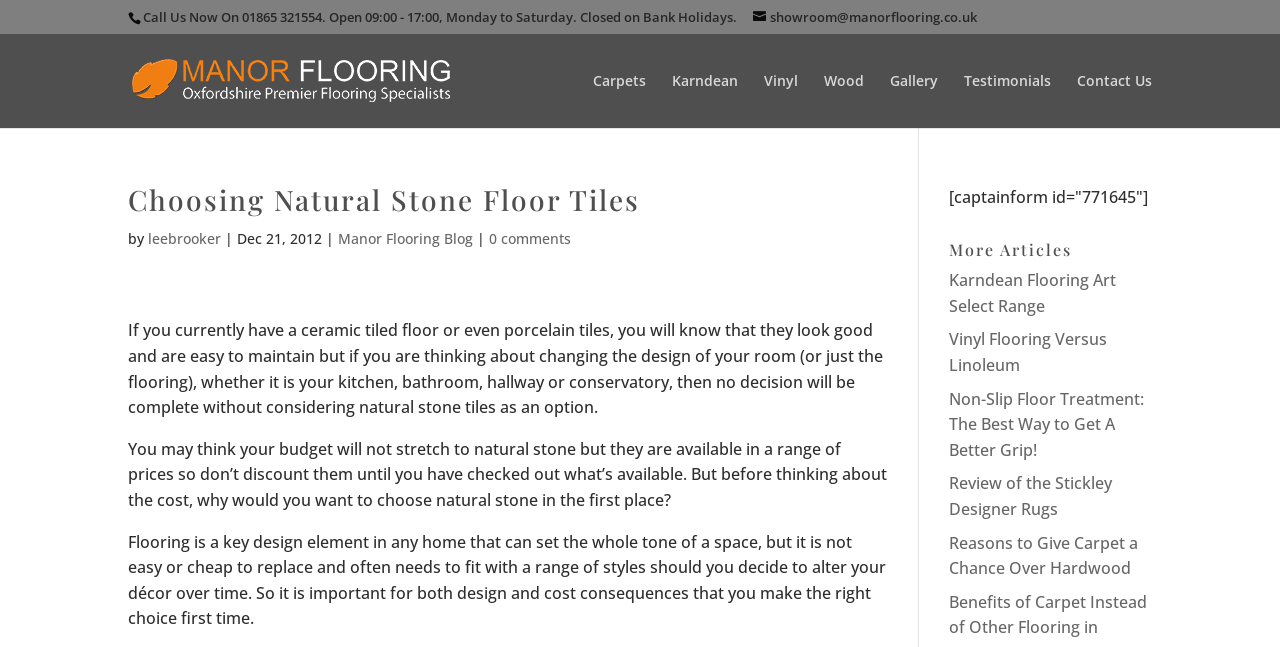Locate the bounding box coordinates of the element that should be clicked to fulfill the instruction: "Read the article about Karndean Flooring Art Select Range".

[0.741, 0.416, 0.872, 0.49]